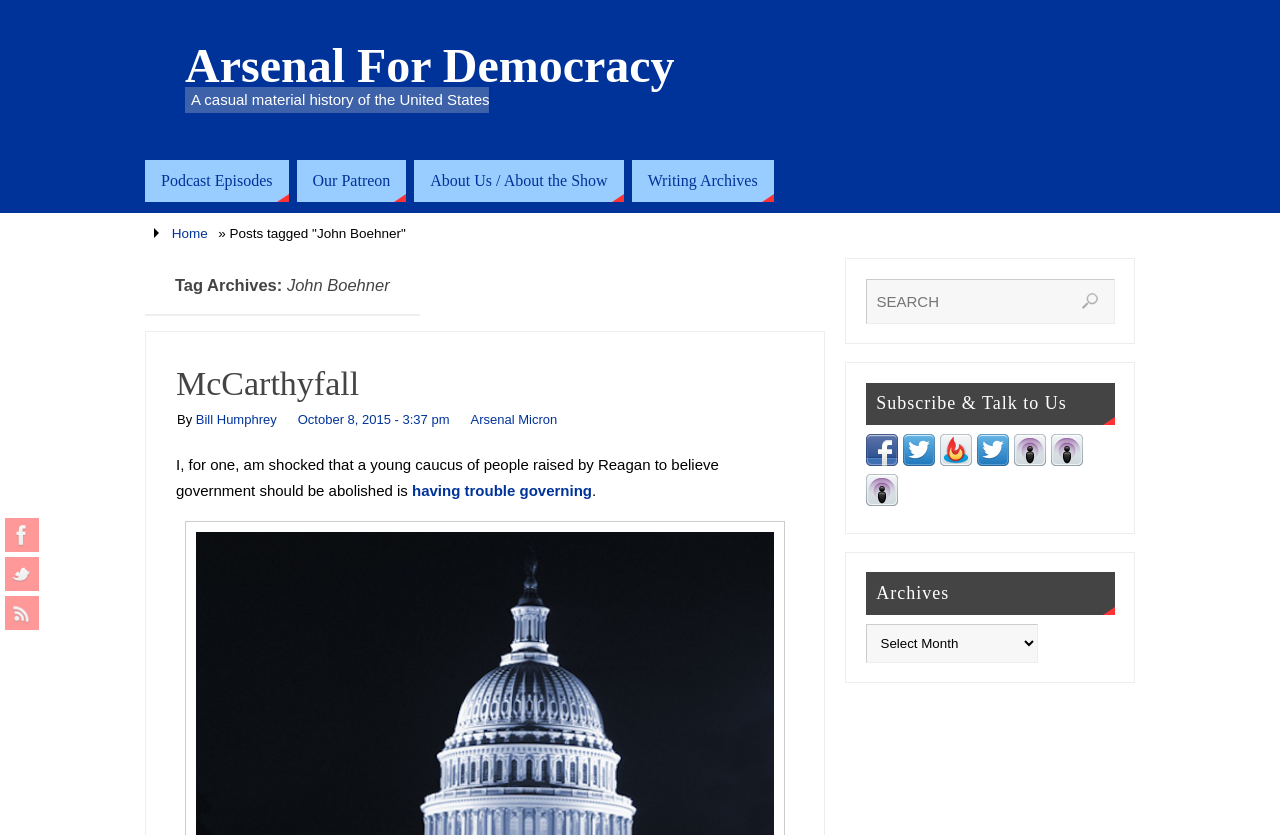How many social media links are there in the top right corner?
Answer the question with detailed information derived from the image.

I counted the number of social media links in the top right corner by looking at the links 'Facebook', 'Twitter', and 'RSS' which are located near the top of the webpage. These links are likely used to connect to the website's social media profiles.